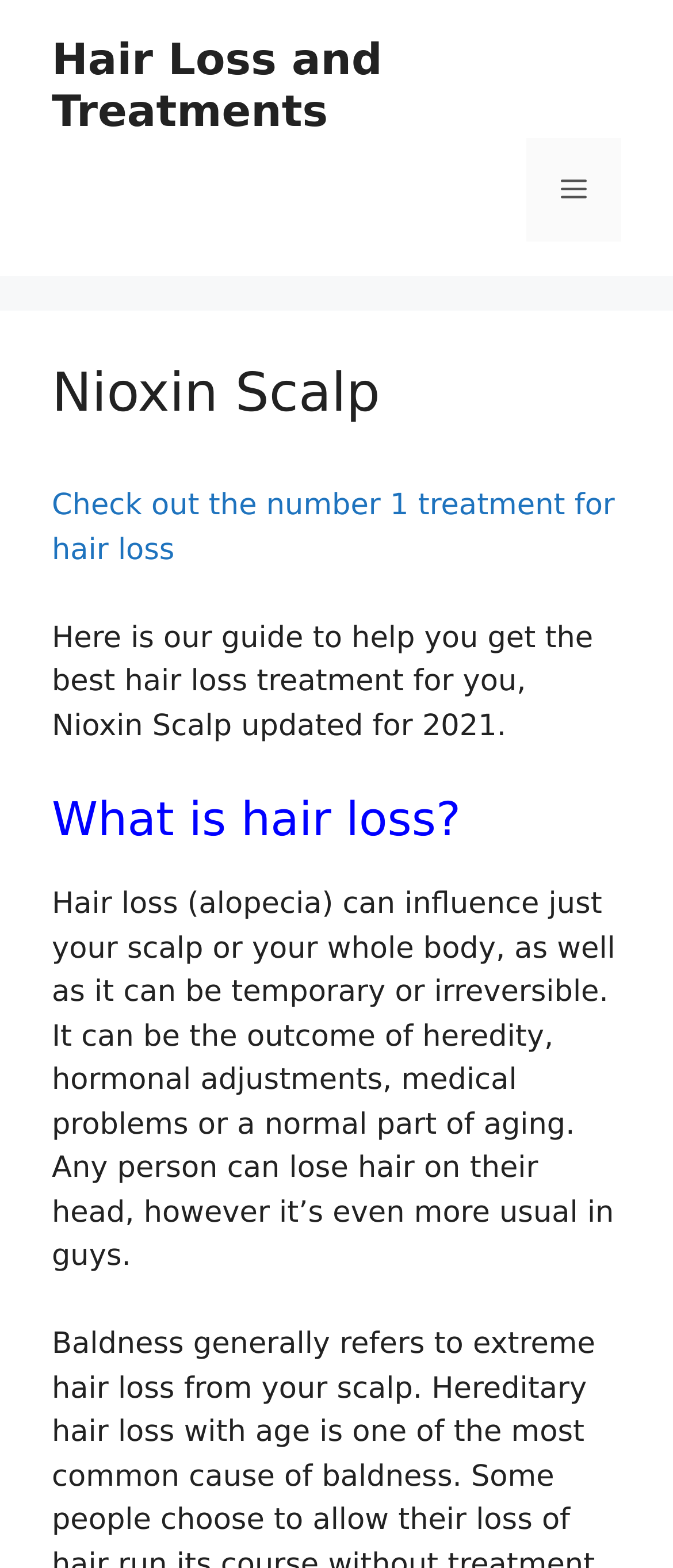Give a one-word or short-phrase answer to the following question: 
What is the name of the scalp treatment mentioned on this webpage?

Nioxin Scalp